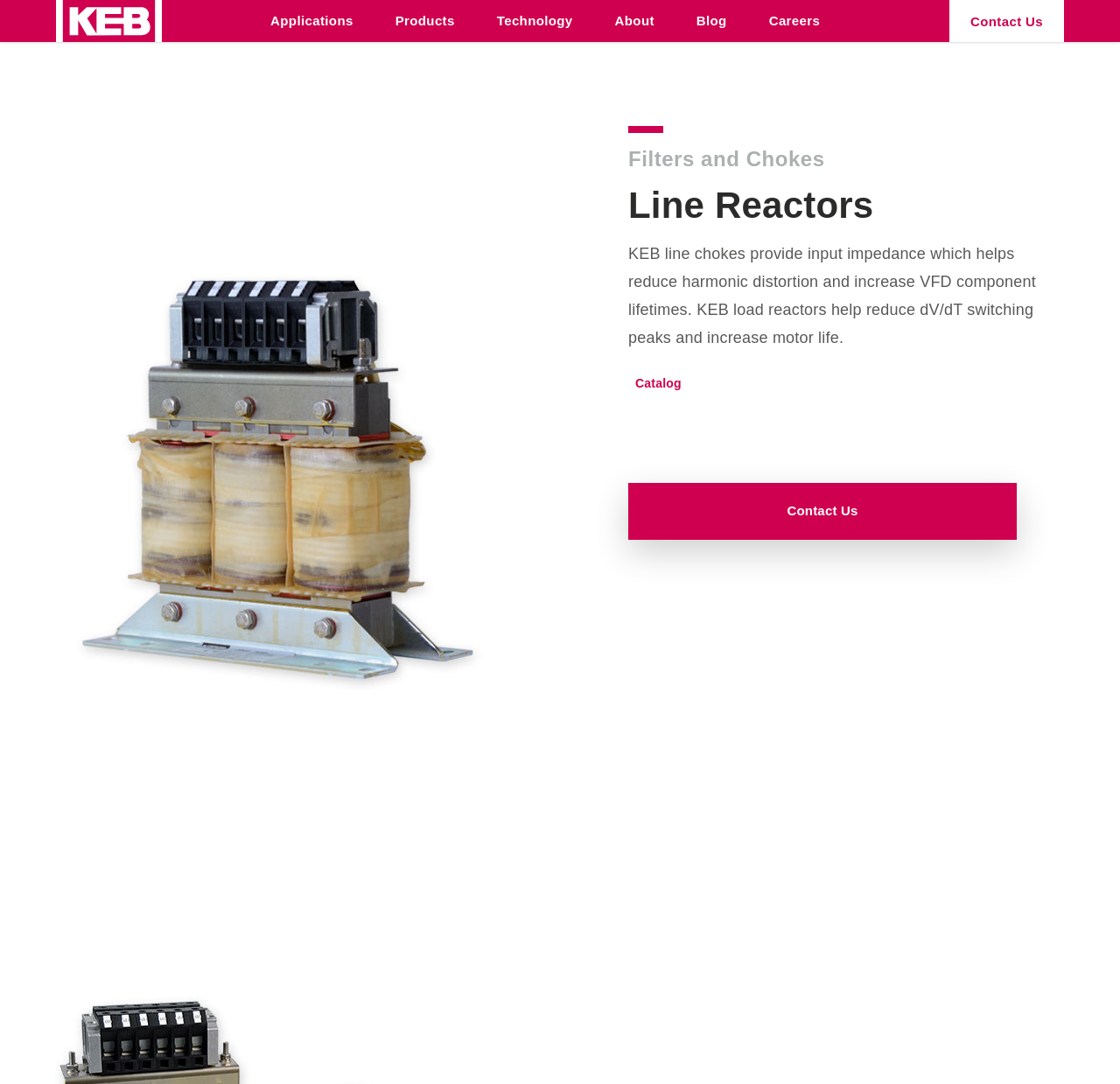Please identify the bounding box coordinates of the element on the webpage that should be clicked to follow this instruction: "Contact Us for more information". The bounding box coordinates should be given as four float numbers between 0 and 1, formatted as [left, top, right, bottom].

[0.561, 0.446, 0.908, 0.498]